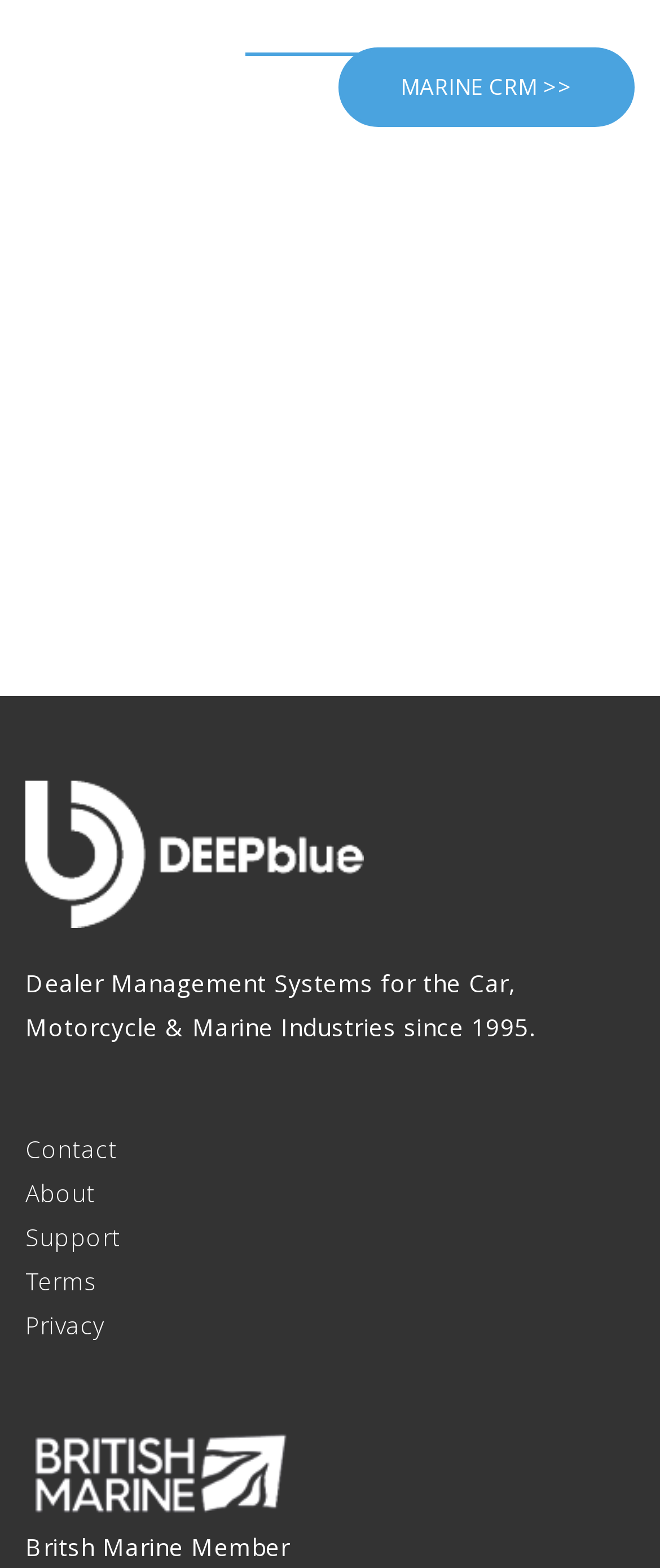What is the call-to-action on the webpage?
Please give a detailed and elaborate explanation in response to the question.

The prominent link 'SIGN UP FREE' on the webpage indicates that the call-to-action is to sign up for the service for free.